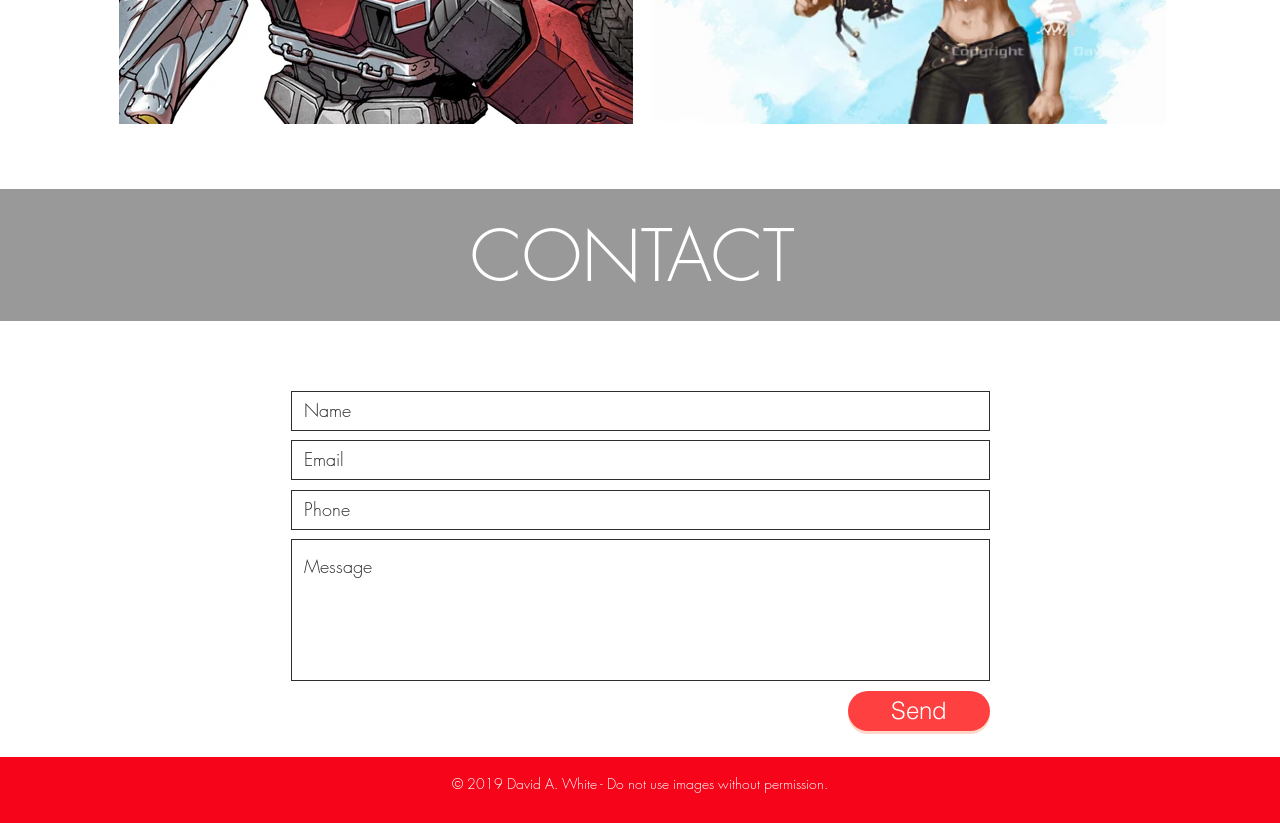How many textboxes are required?
Please look at the screenshot and answer in one word or a short phrase.

3